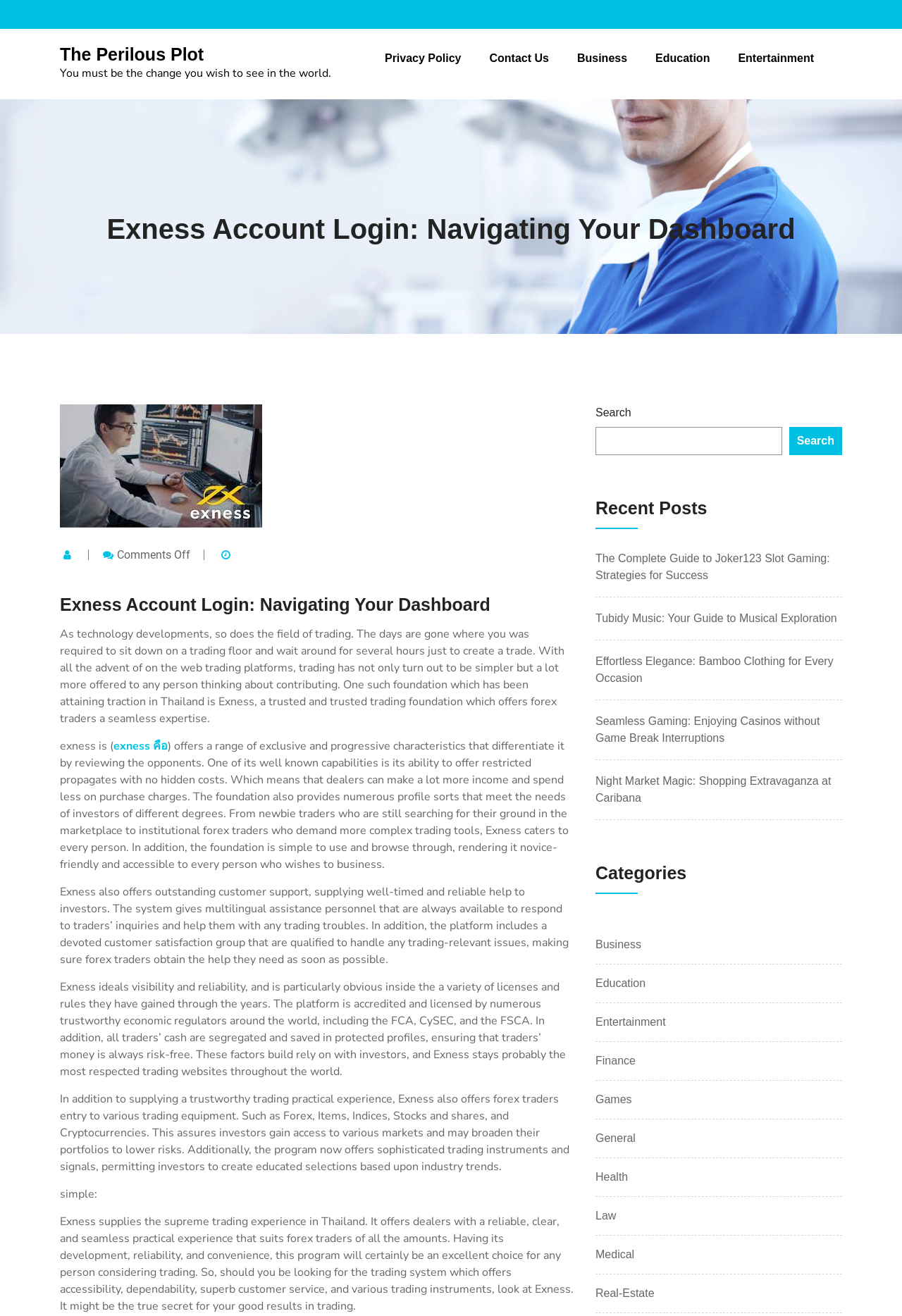What is the purpose of Exness?
Based on the visual, give a brief answer using one word or a short phrase.

To provide a seamless trading experience